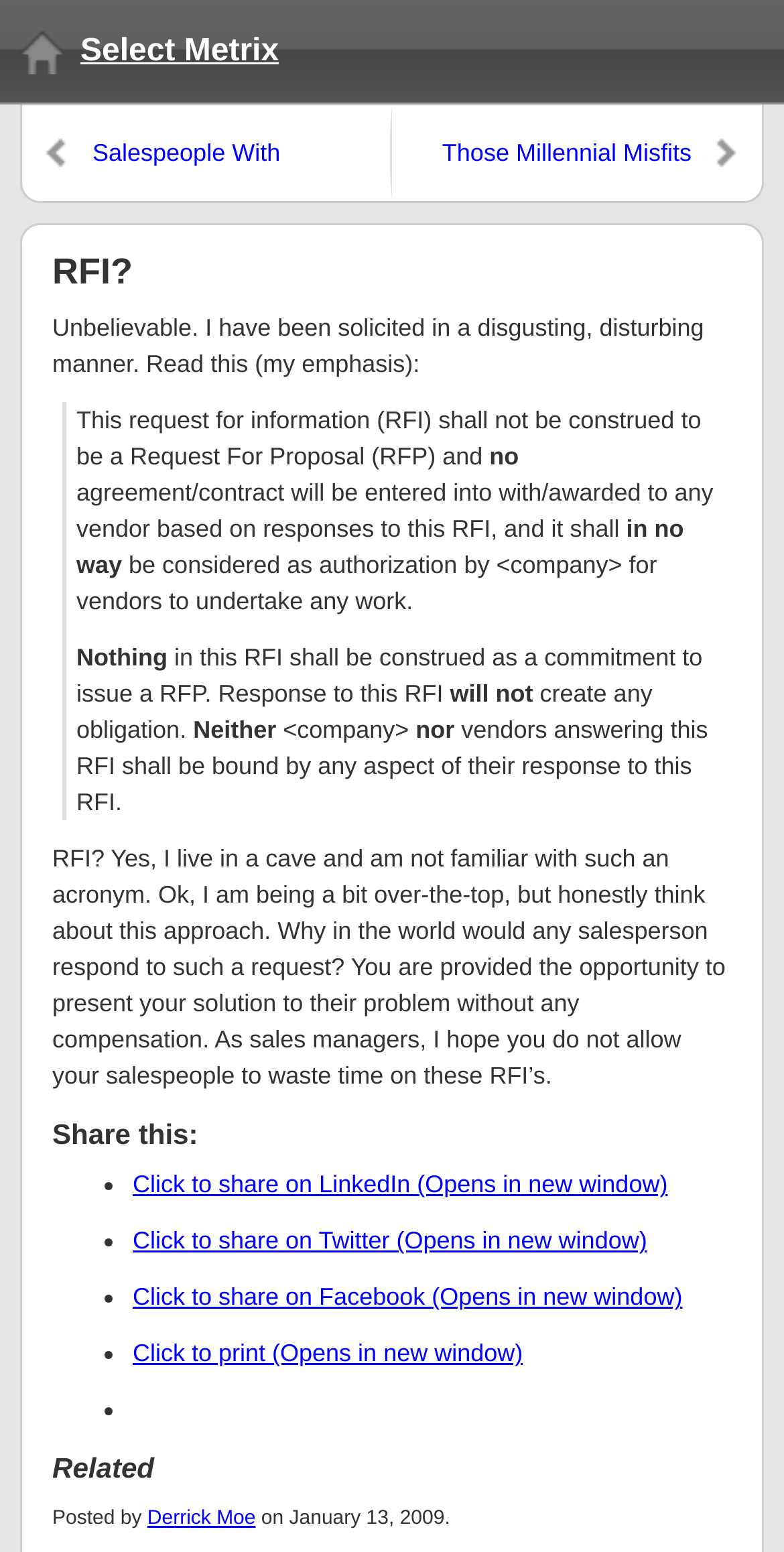Locate the bounding box of the UI element described by: "Salespeople With Emotional Needs" in the given webpage screenshot.

[0.028, 0.068, 0.5, 0.13]